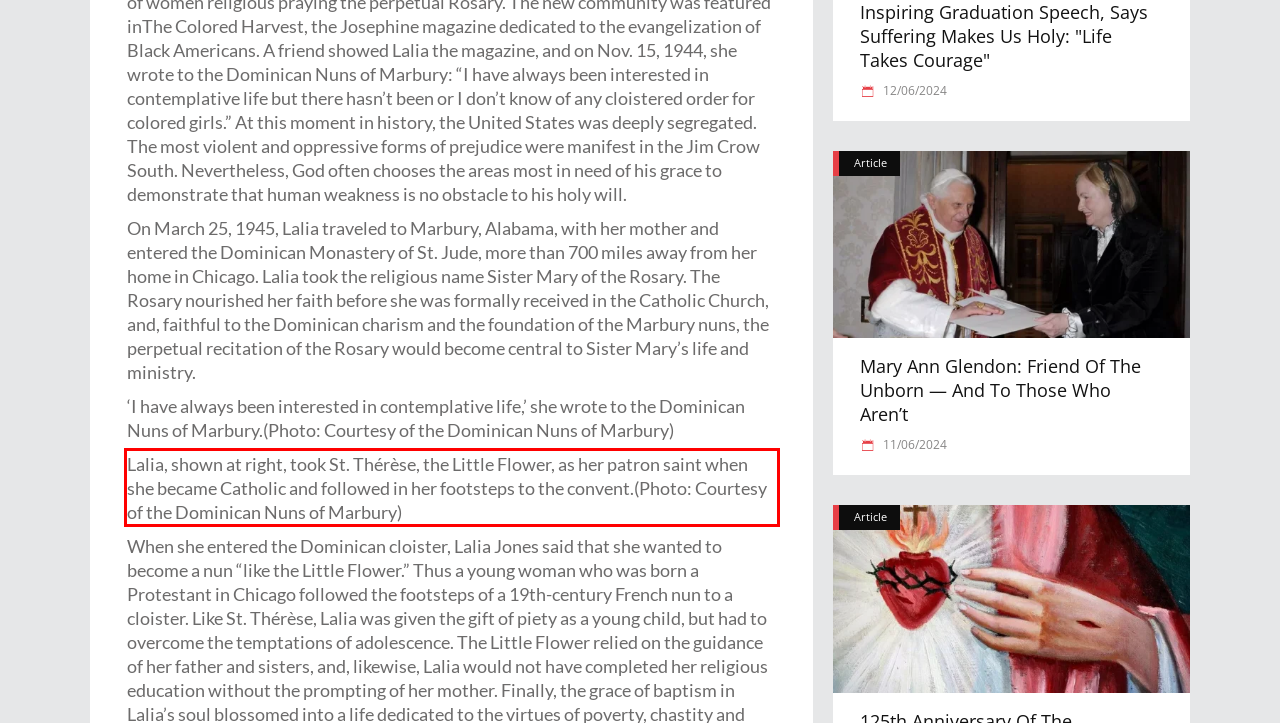You have a screenshot of a webpage with a UI element highlighted by a red bounding box. Use OCR to obtain the text within this highlighted area.

Lalia, shown at right, took St. Thérèse, the Little Flower, as her patron saint when she became Catholic and followed in her footsteps to the convent.(Photo: Courtesy of the Dominican Nuns of Marbury)